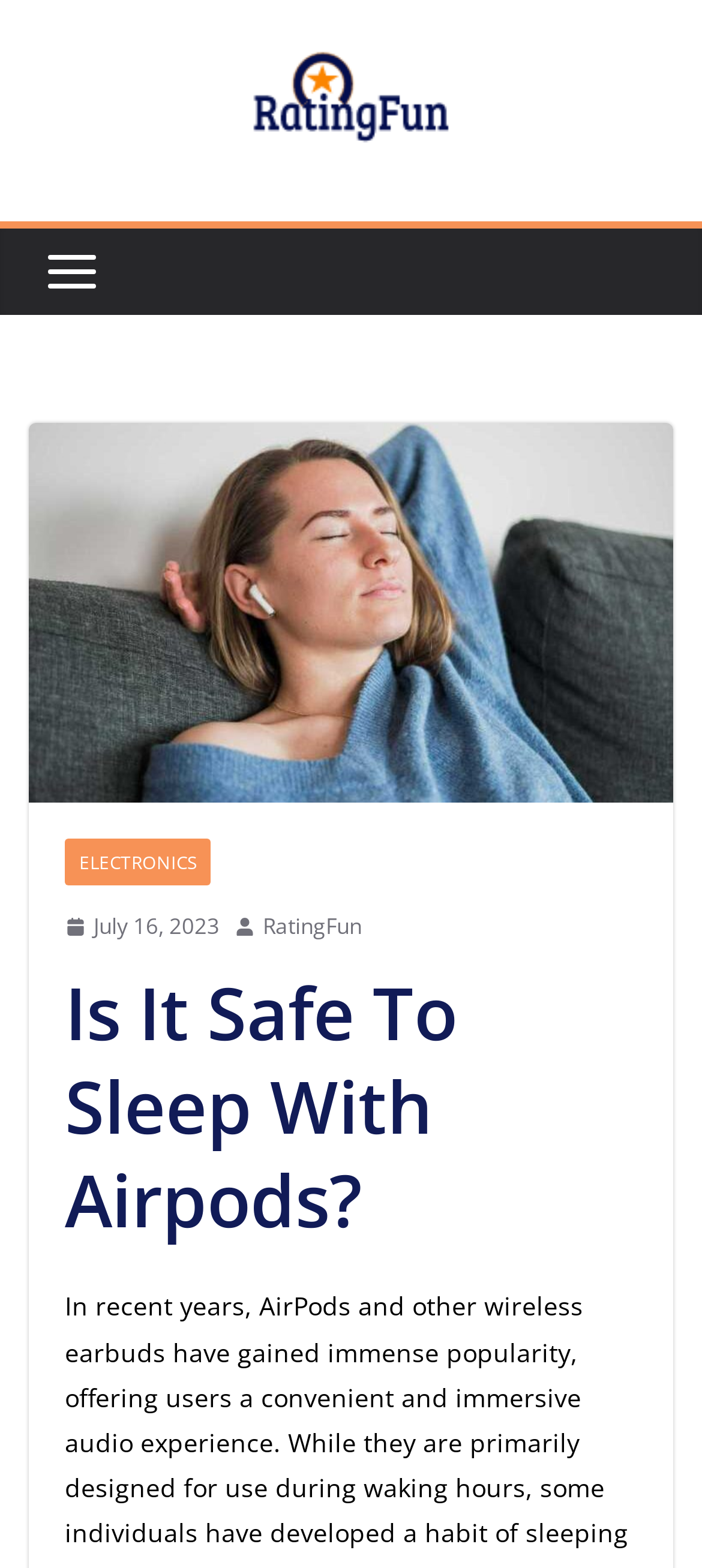Using the given element description, provide the bounding box coordinates (top-left x, top-left y, bottom-right x, bottom-right y) for the corresponding UI element in the screenshot: Electronics

[0.092, 0.534, 0.3, 0.564]